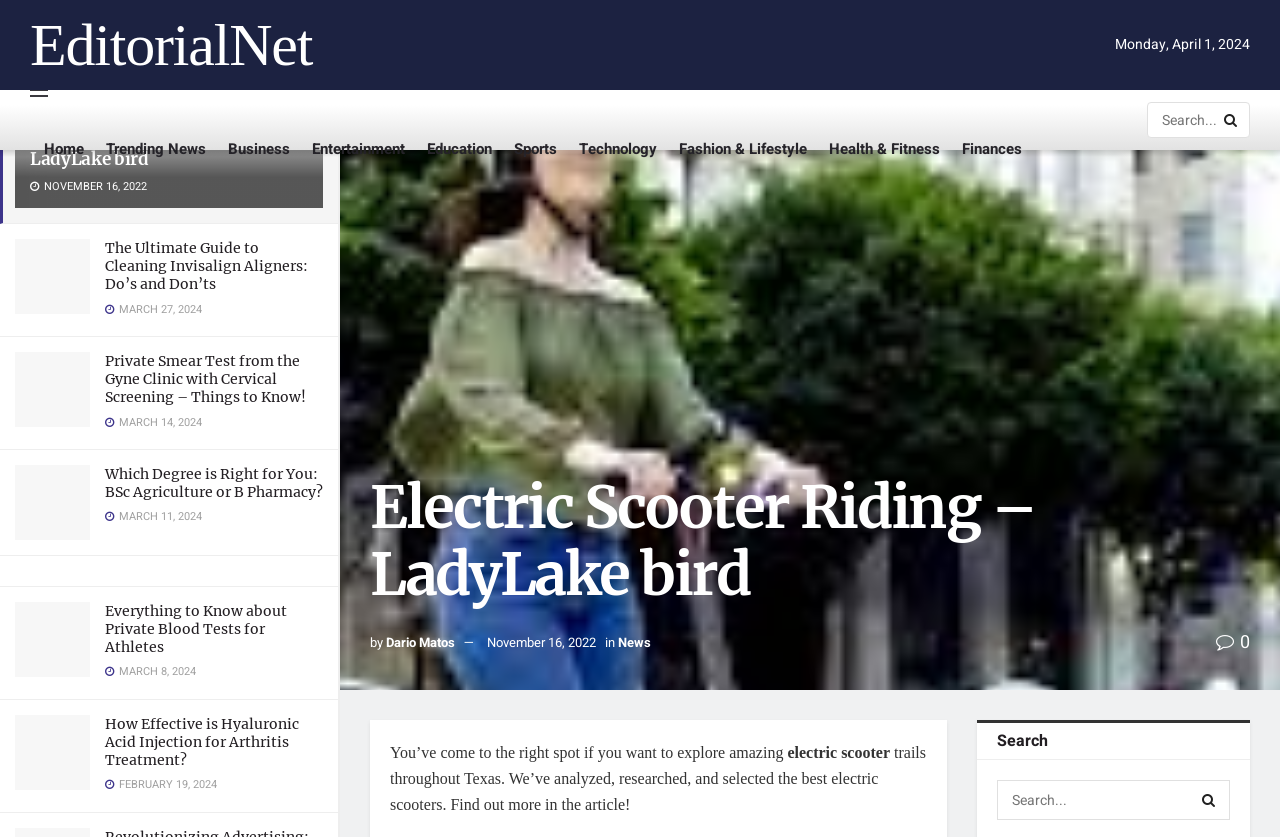Locate the UI element described by Fashion & Lifestyle and provide its bounding box coordinates. Use the format (top-left x, top-left y, bottom-right x, bottom-right y) with all values as floating point numbers between 0 and 1.

[0.53, 0.142, 0.63, 0.213]